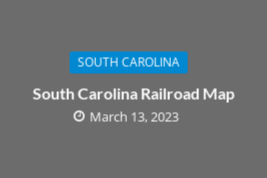Please respond in a single word or phrase: 
What type of design is used in the layout?

Clean and structured